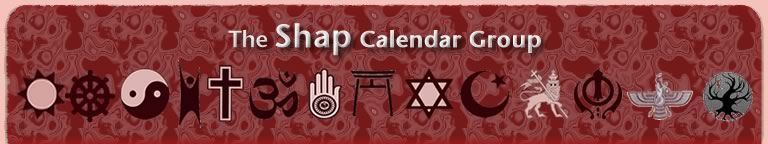How many symbols are featured on the banner?
Utilize the image to construct a detailed and well-explained answer.

The caption lists several symbols, including the sun, yin-yang, Christian cross, Om, hand of Fatima, a menorah, crescent moon and star, and Sikh khanda, which totals more than 8 symbols. It is possible that there are even more symbols on the banner that are not explicitly mentioned.